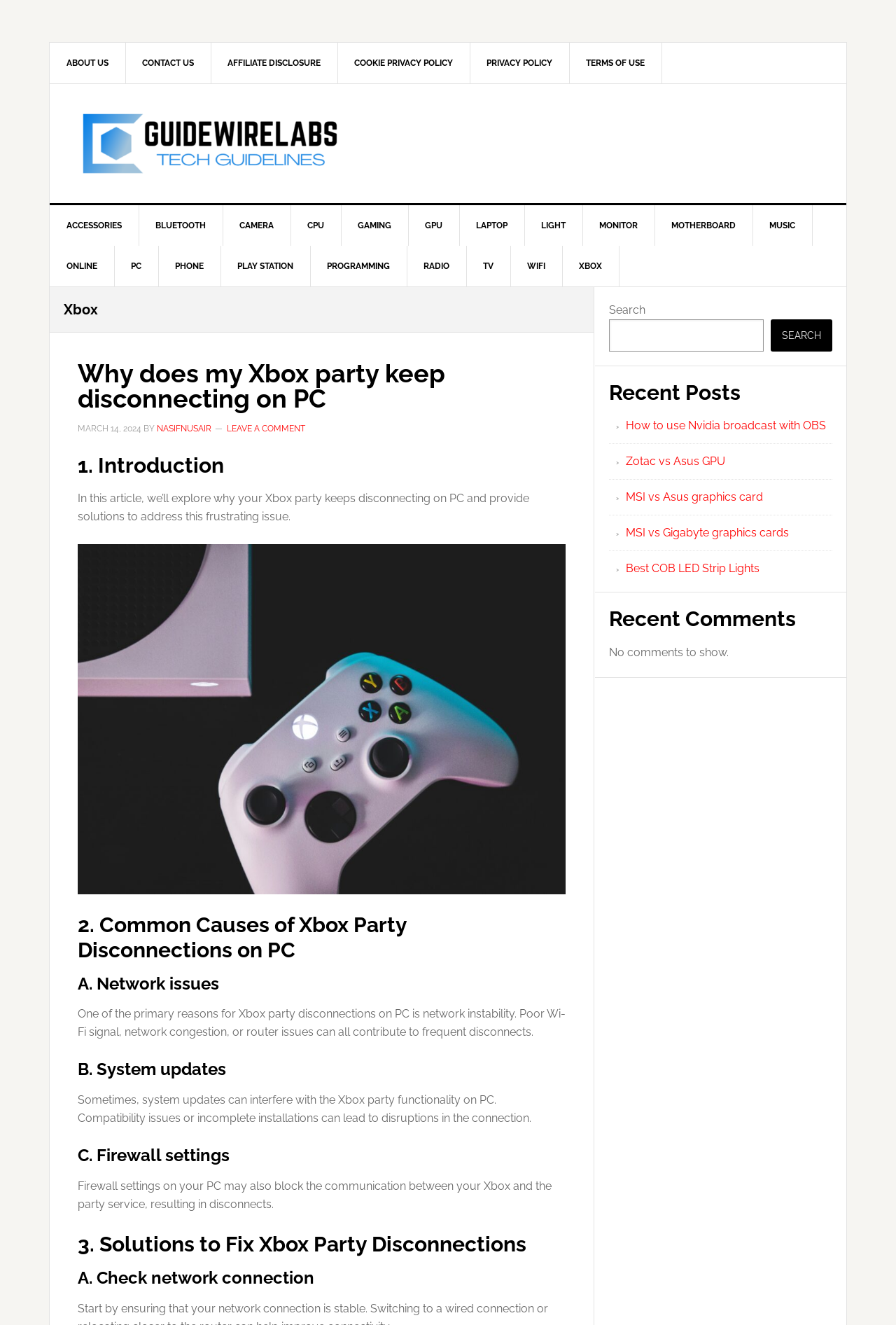Given the description: "Search", determine the bounding box coordinates of the UI element. The coordinates should be formatted as four float numbers between 0 and 1, [left, top, right, bottom].

[0.86, 0.241, 0.929, 0.265]